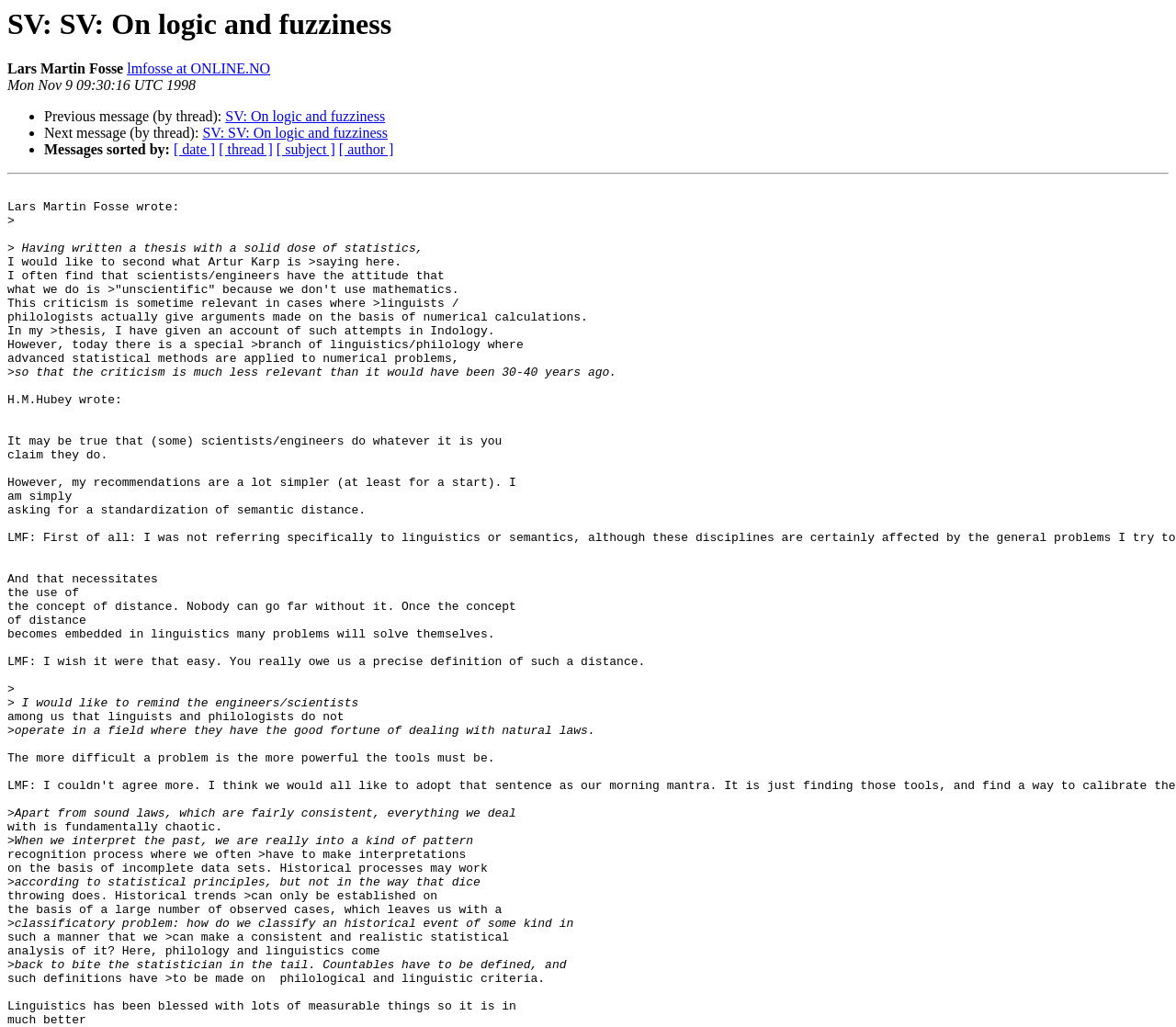Provide a brief response in the form of a single word or phrase:
How many links are there in the message?

7